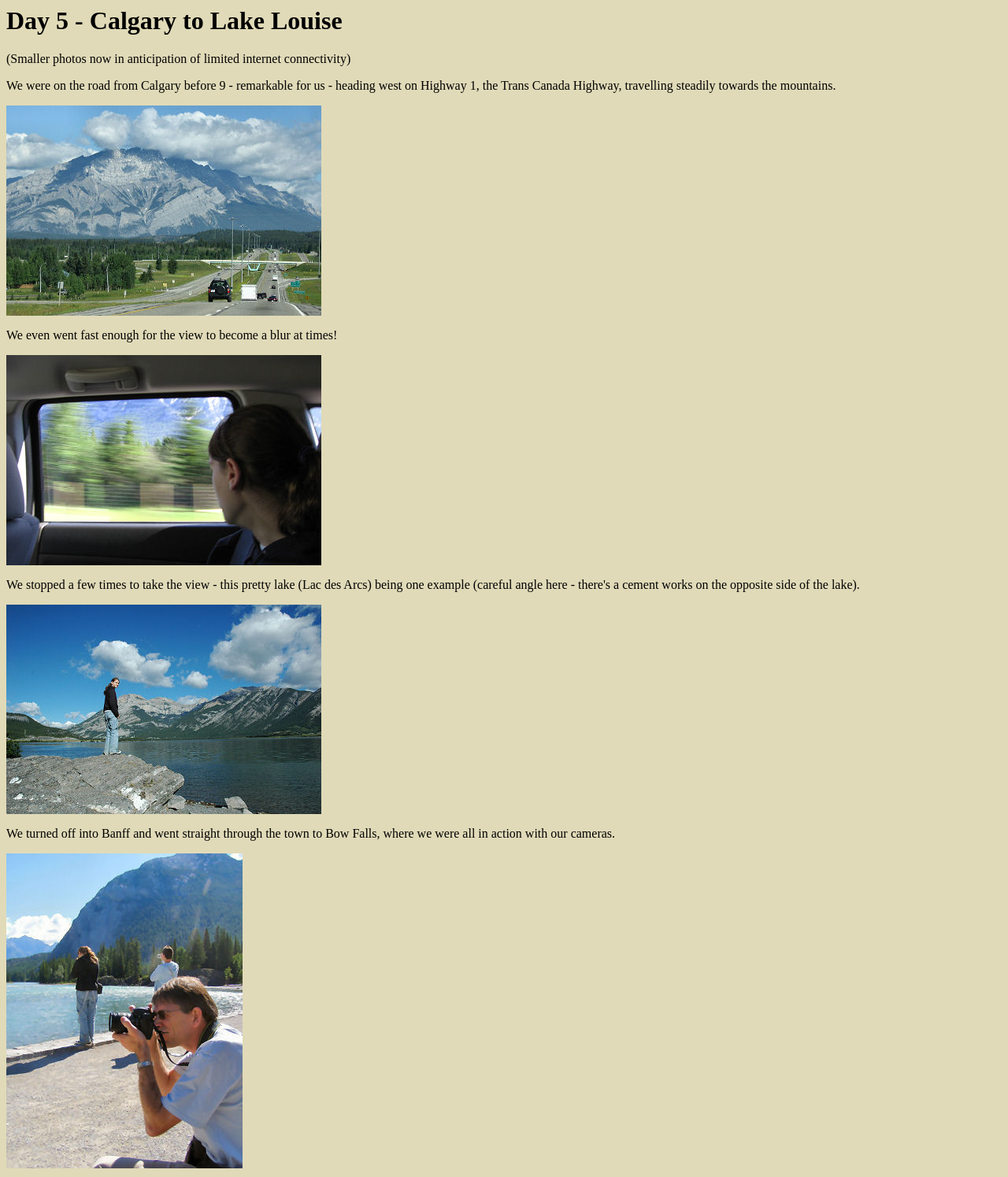What highway were they travelling on?
Carefully analyze the image and provide a thorough answer to the question.

Based on the text 'heading west on Highway 1, the Trans Canada Highway', we can infer that they were travelling on the Trans Canada Highway.